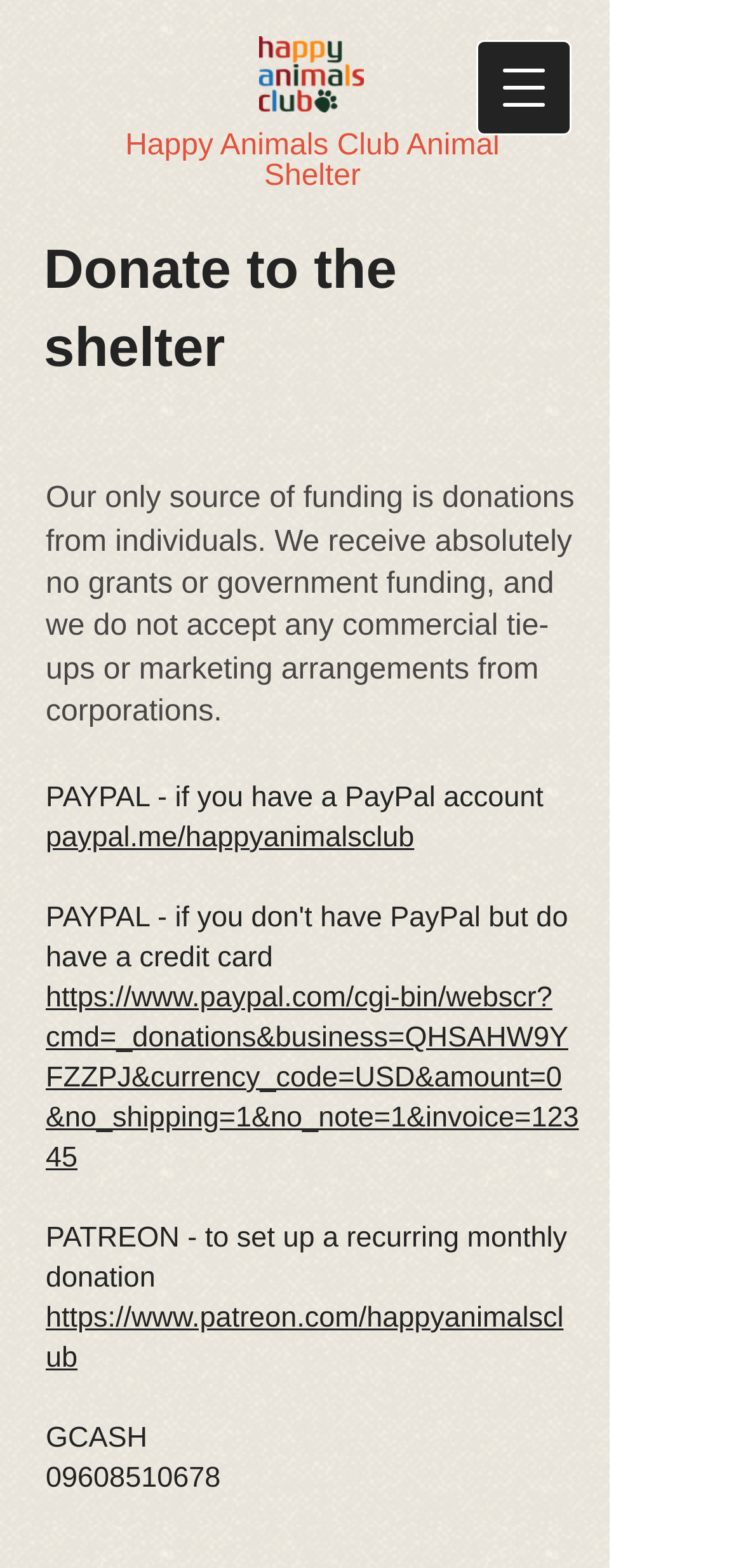Answer the question briefly using a single word or phrase: 
What is the phone number associated with GCASH donations?

09608510678